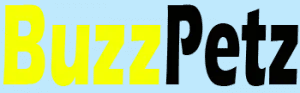From the image, can you give a detailed response to the question below:
What is the focus of the brand 'BuzzPetz'?

The design of the logo effectively reflects the brand's focus on pets and engaging content related to animal care and lifestyle, suggesting that the brand is centered around providing information and resources for pet owners and animal lovers.